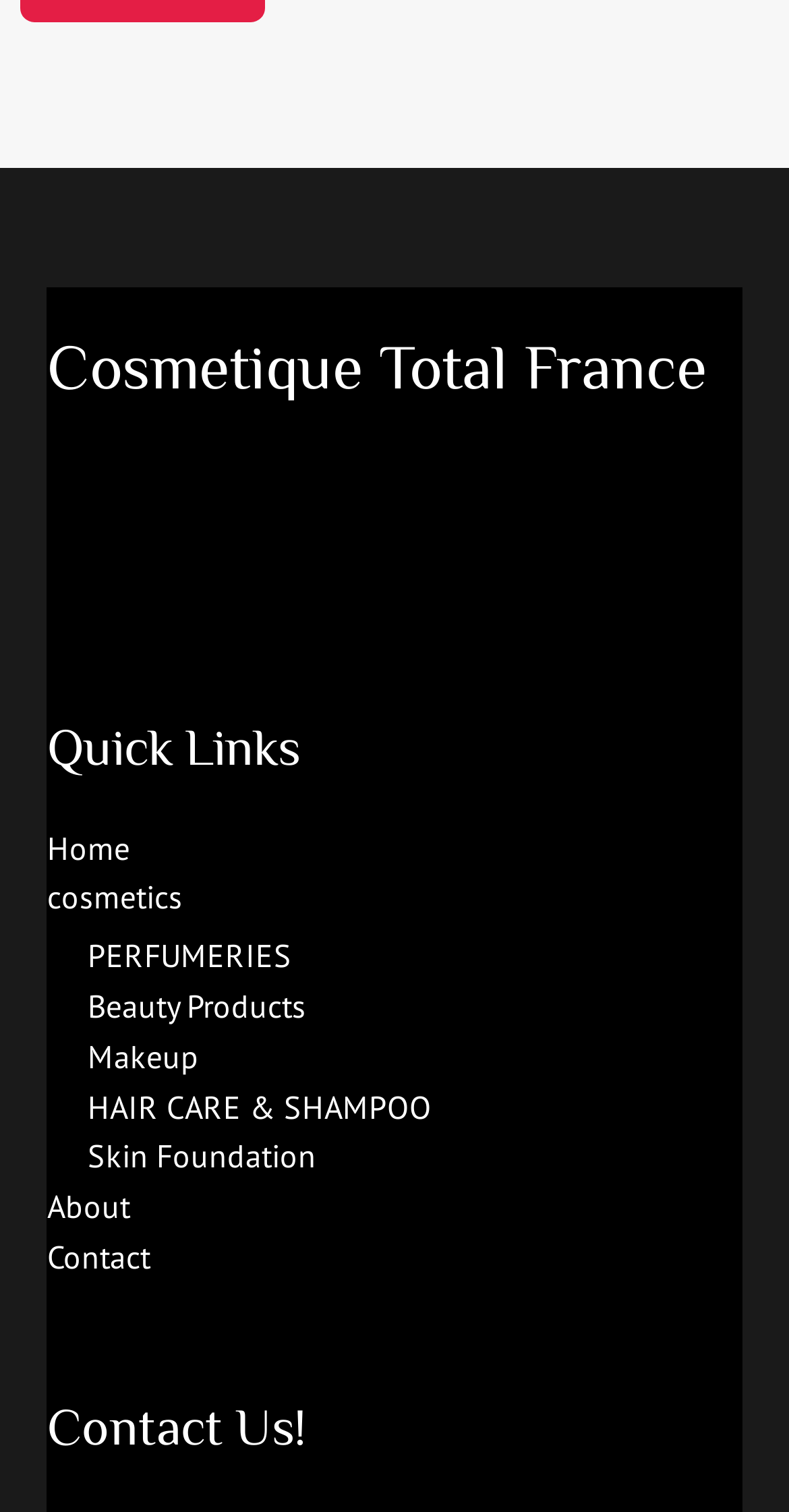Extract the bounding box of the UI element described as: "Skin Foundation".

[0.111, 0.751, 0.401, 0.778]